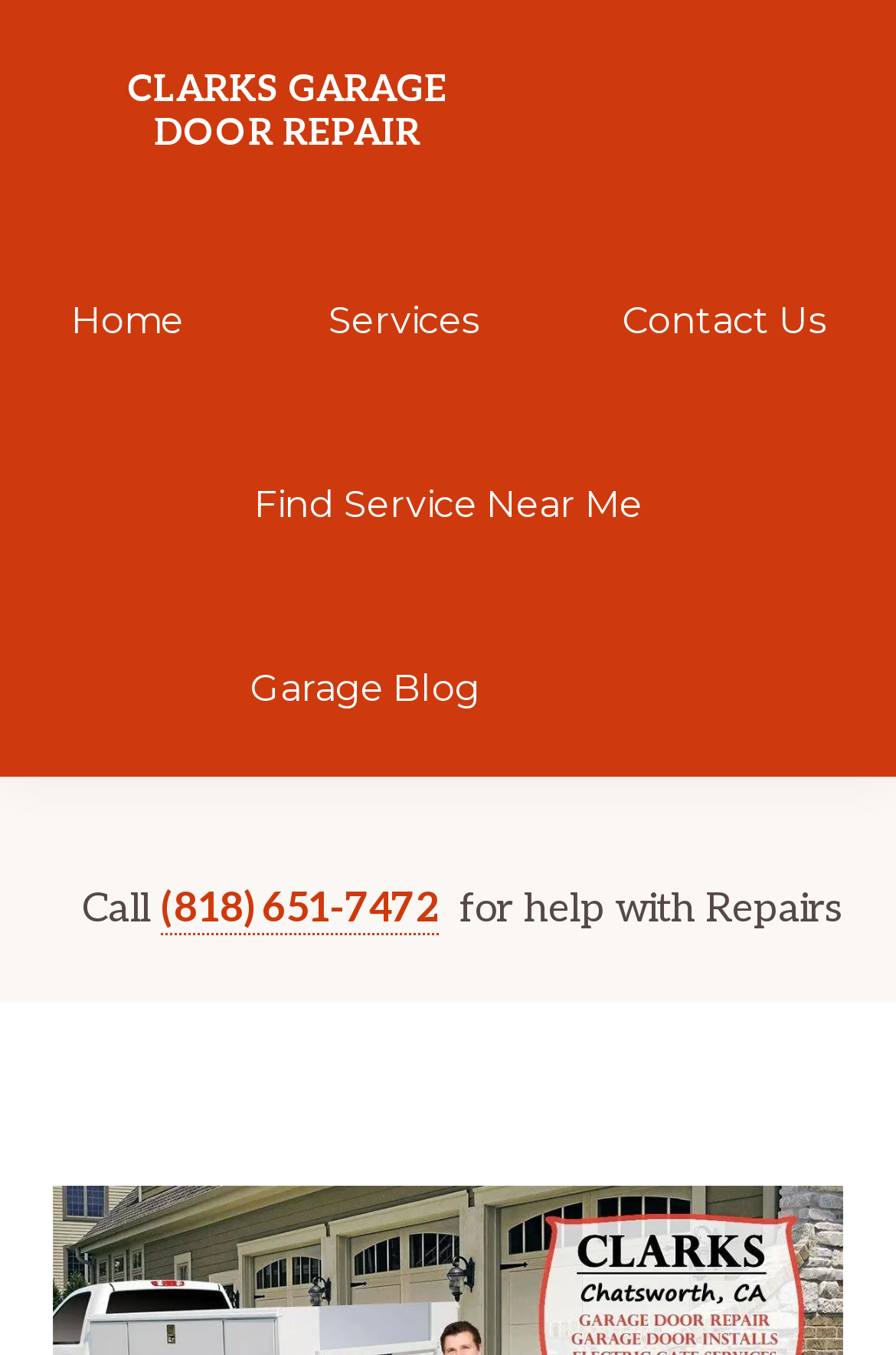Identify the bounding box coordinates necessary to click and complete the given instruction: "Call the phone number".

[0.179, 0.653, 0.49, 0.69]